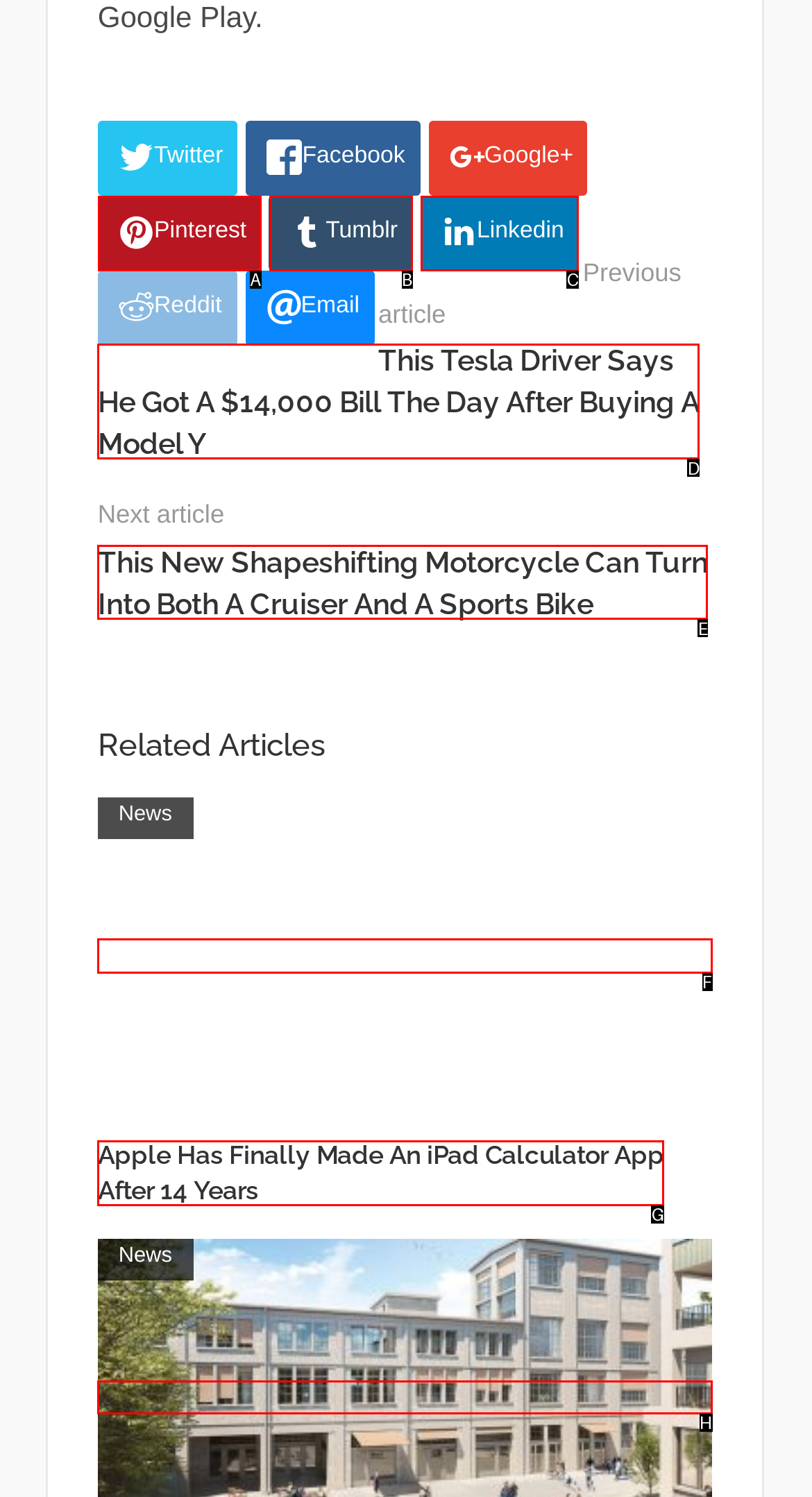Indicate the HTML element to be clicked to accomplish this task: explore 1st Birthday Respond using the letter of the correct option.

None